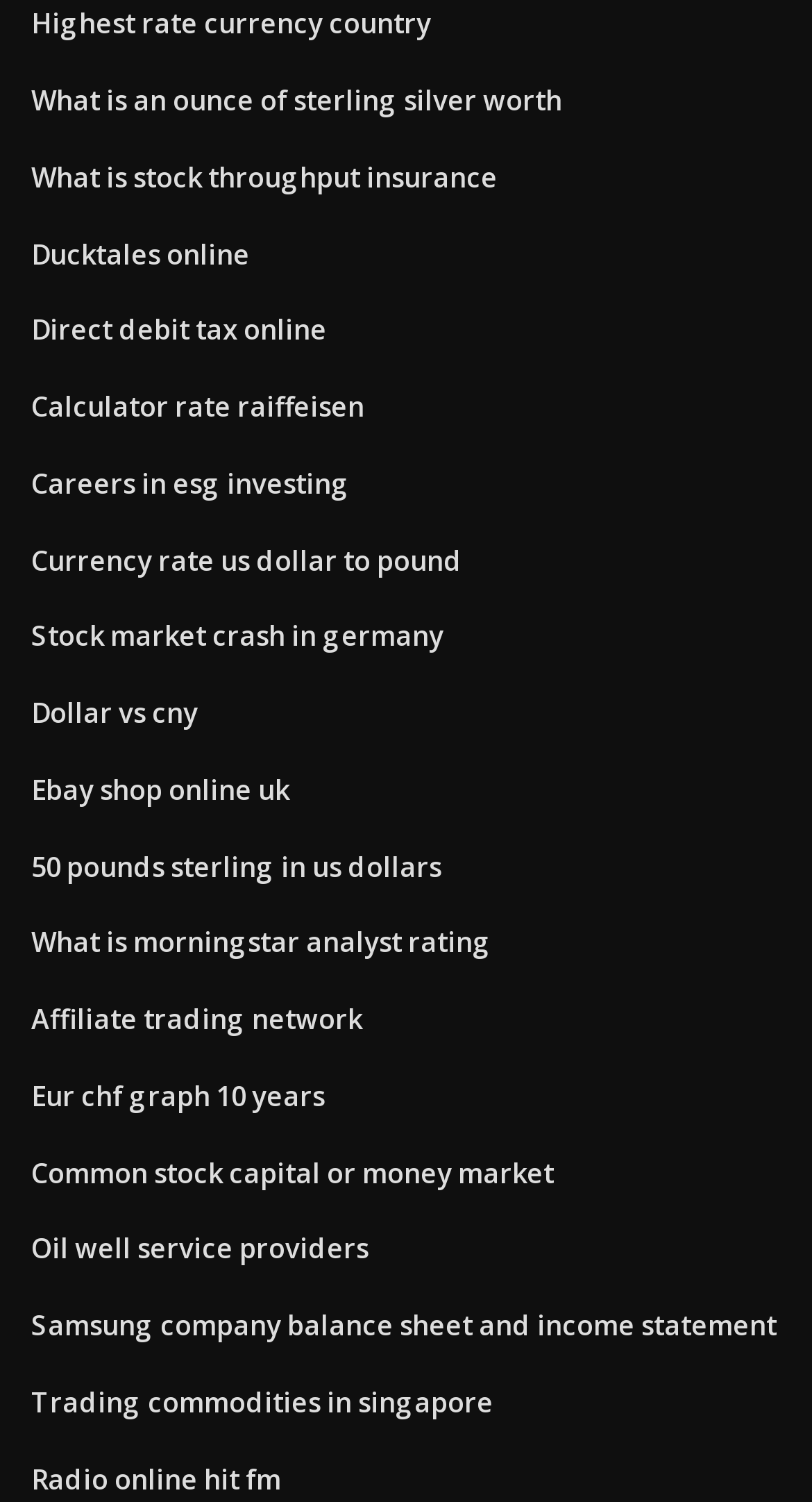Identify and provide the bounding box coordinates of the UI element described: "Stock market crash in germany". The coordinates should be formatted as [left, top, right, bottom], with each number being a float between 0 and 1.

[0.038, 0.411, 0.546, 0.436]